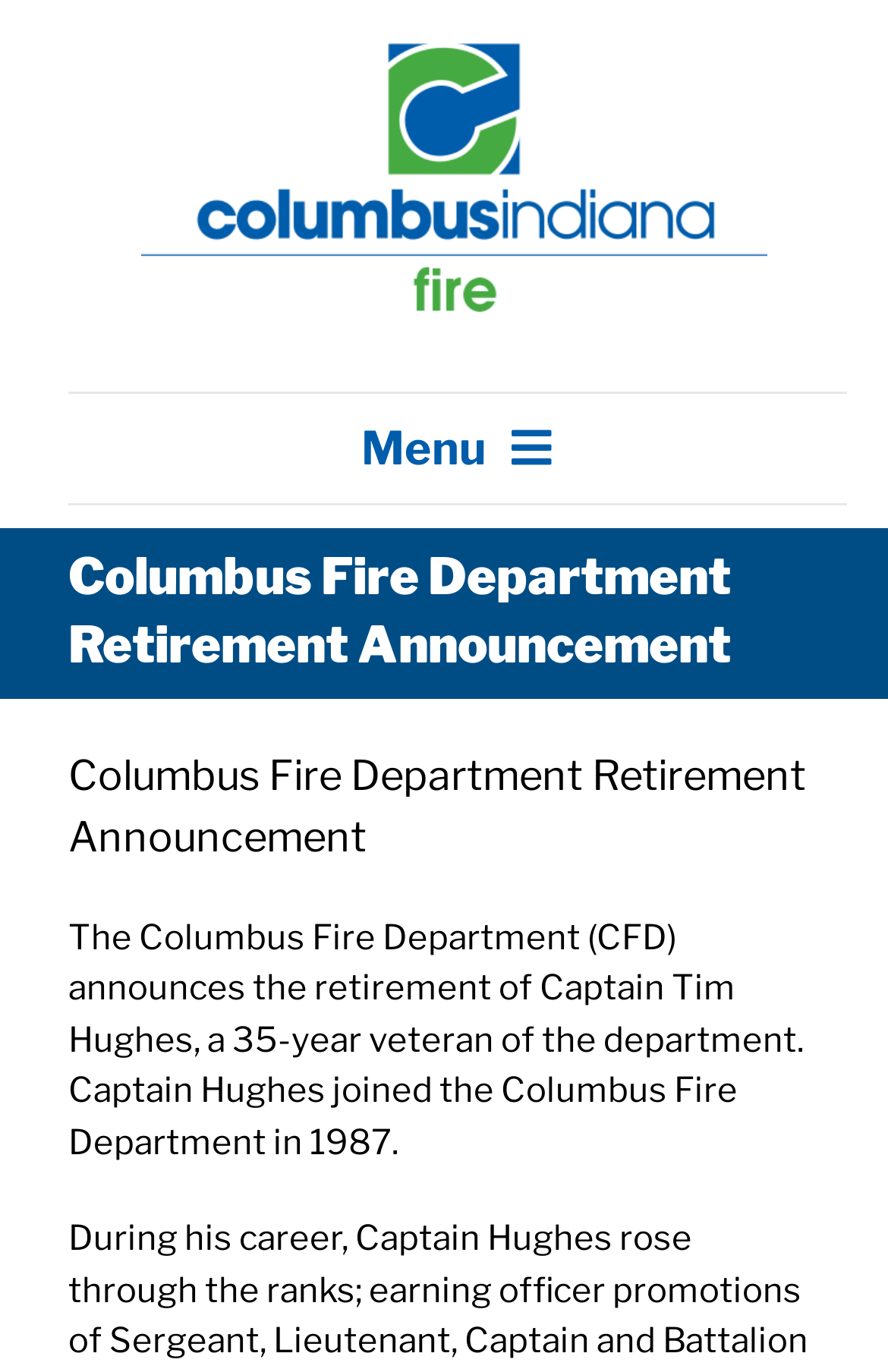Please examine the image and answer the question with a detailed explanation:
What is Captain Tim Hughes' occupation?

Based on the webpage content, it is mentioned that Captain Tim Hughes is a 35-year veteran of the Columbus Fire Department, which implies that his occupation is a Fire Captain.